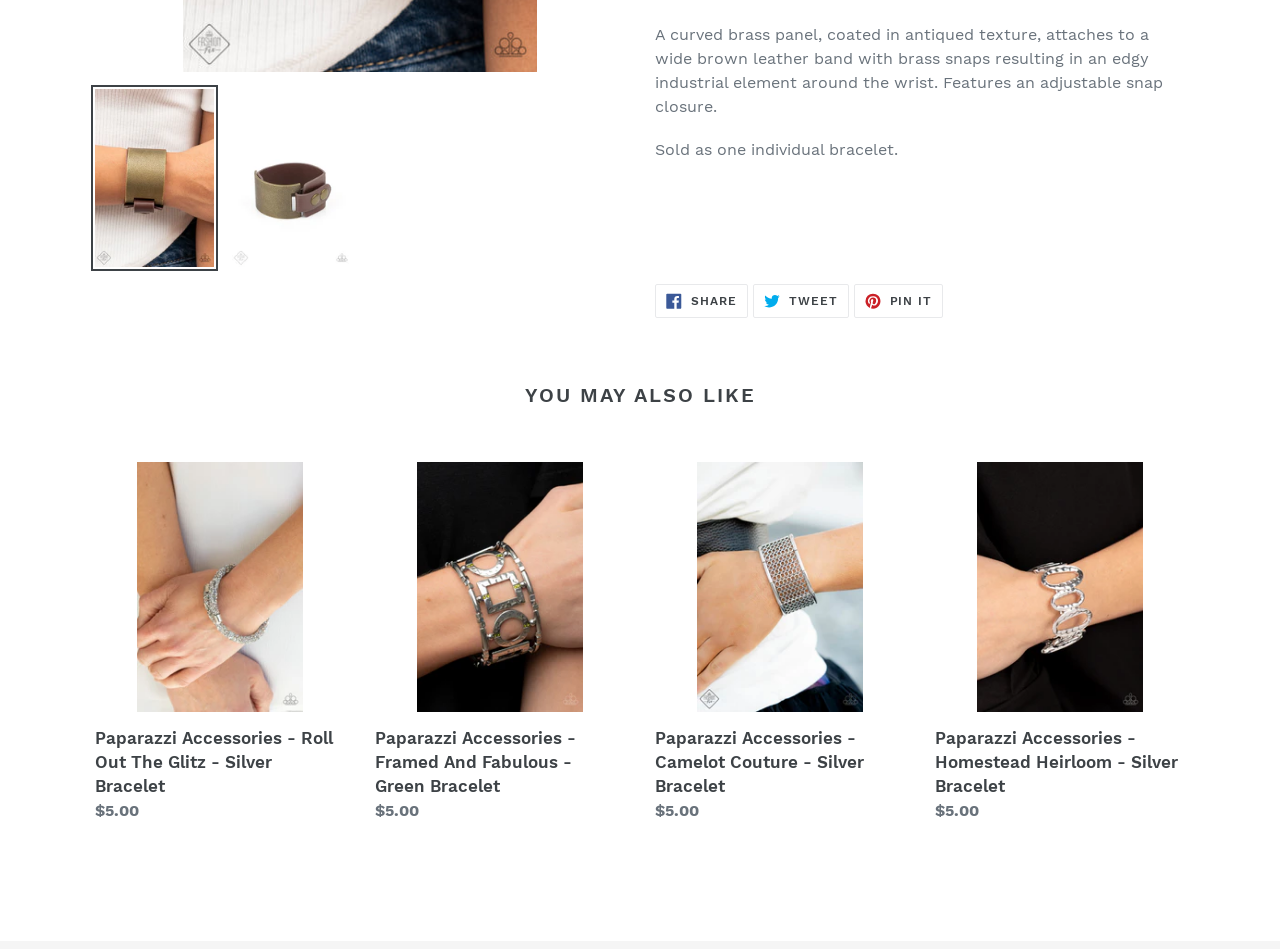Using the element description: "Share Share on Facebook", determine the bounding box coordinates for the specified UI element. The coordinates should be four float numbers between 0 and 1, [left, top, right, bottom].

[0.512, 0.3, 0.584, 0.335]